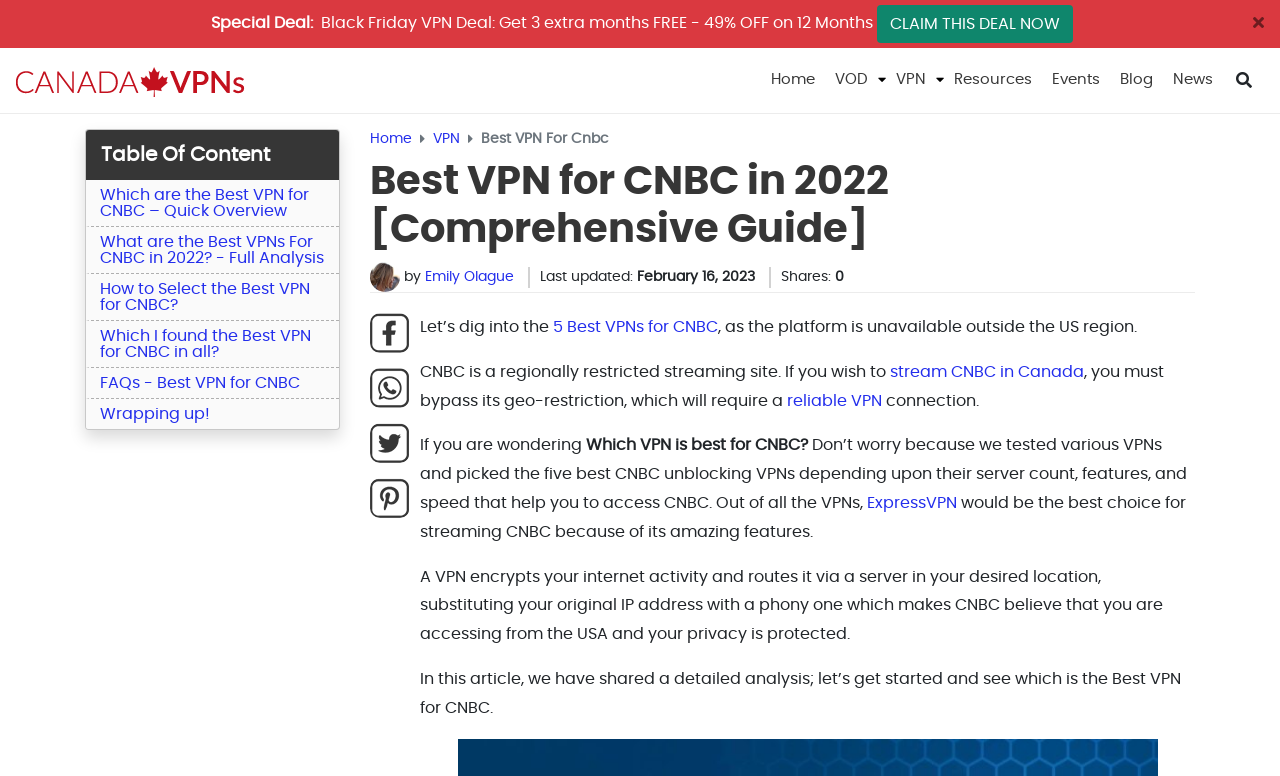Can you provide the bounding box coordinates for the element that should be clicked to implement the instruction: "Toggle the search bar"?

[0.955, 0.079, 0.988, 0.128]